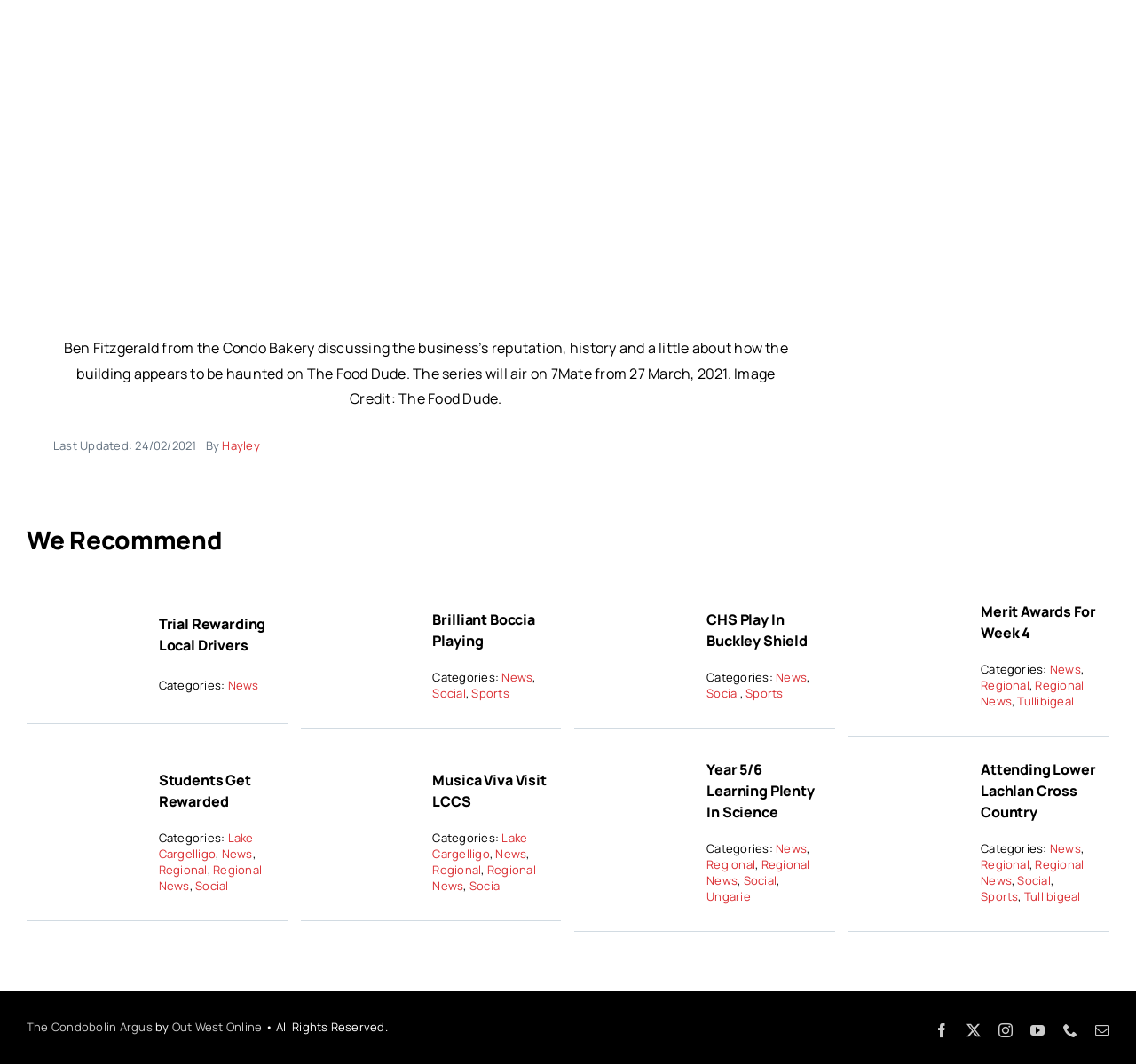What is the logo above the 'We Recommend' heading?
Provide a detailed and well-explained answer to the question.

The logo above the 'We Recommend' heading is an image with the description 'Lachlan Shire Logo', which is located at the top of the webpage.